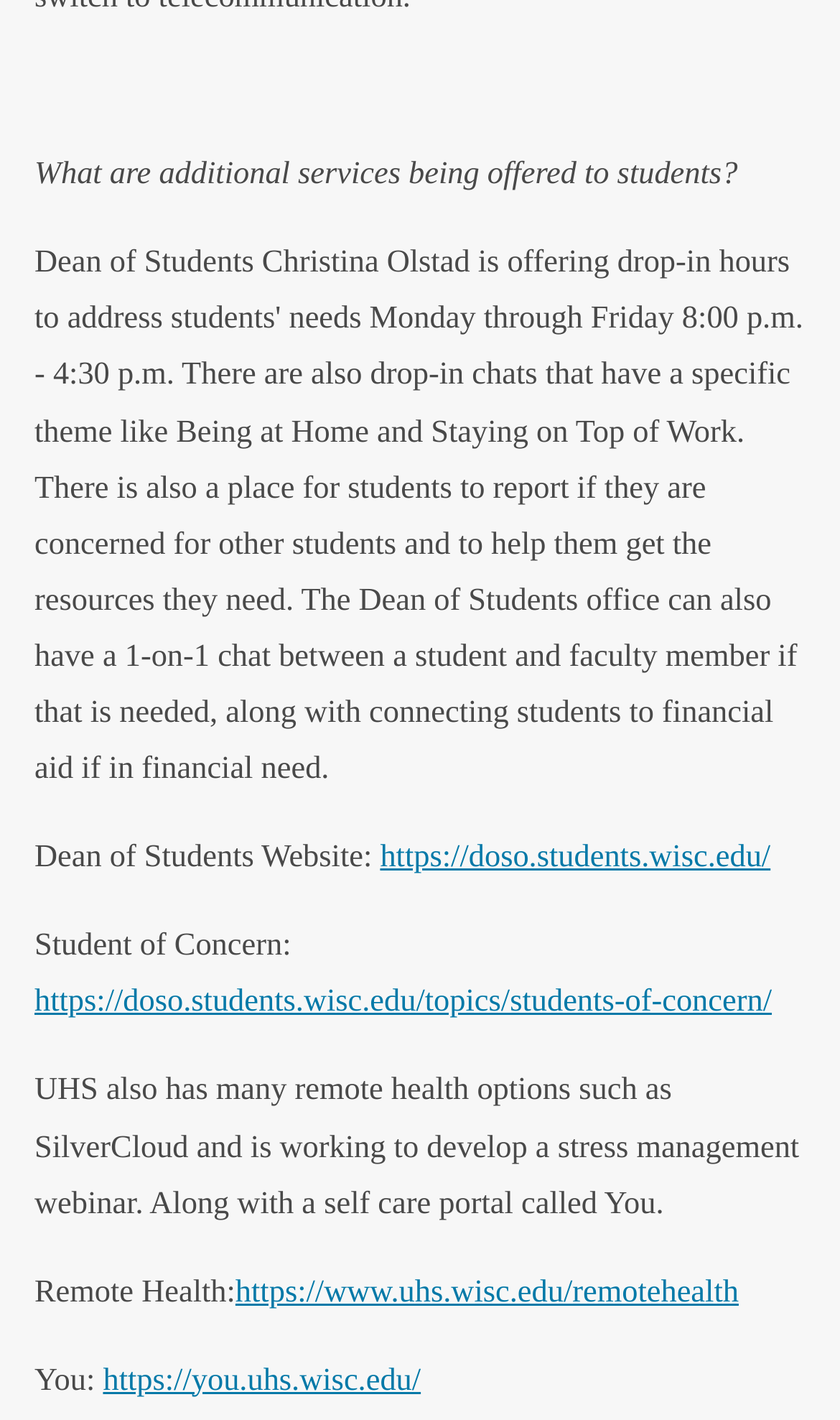Give a concise answer using one word or a phrase to the following question:
How many remote health options are mentioned?

Two